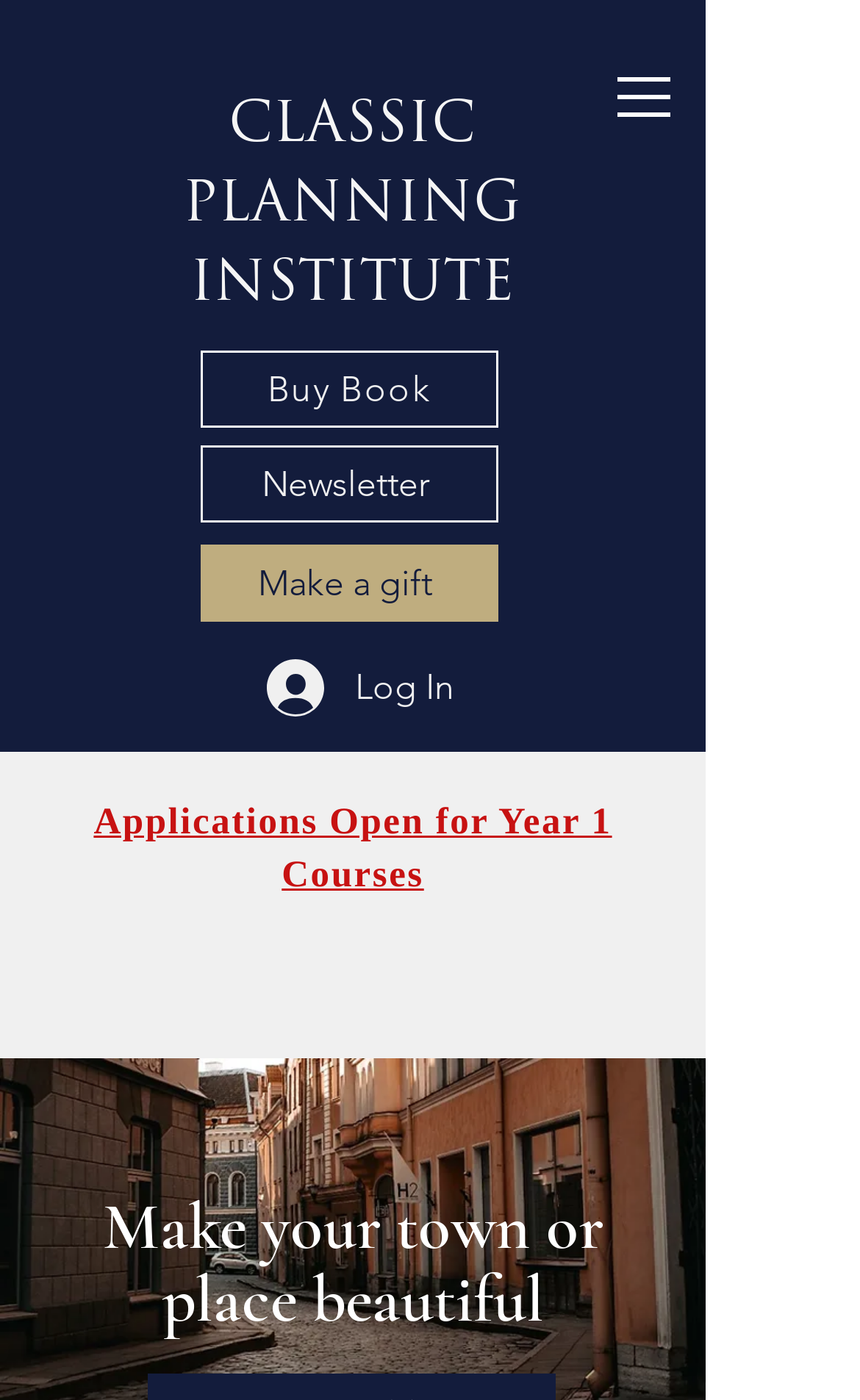Please determine the bounding box of the UI element that matches this description: Zum Inhalt springen. The coordinates should be given as (top-left x, top-left y, bottom-right x, bottom-right y), with all values between 0 and 1.

None